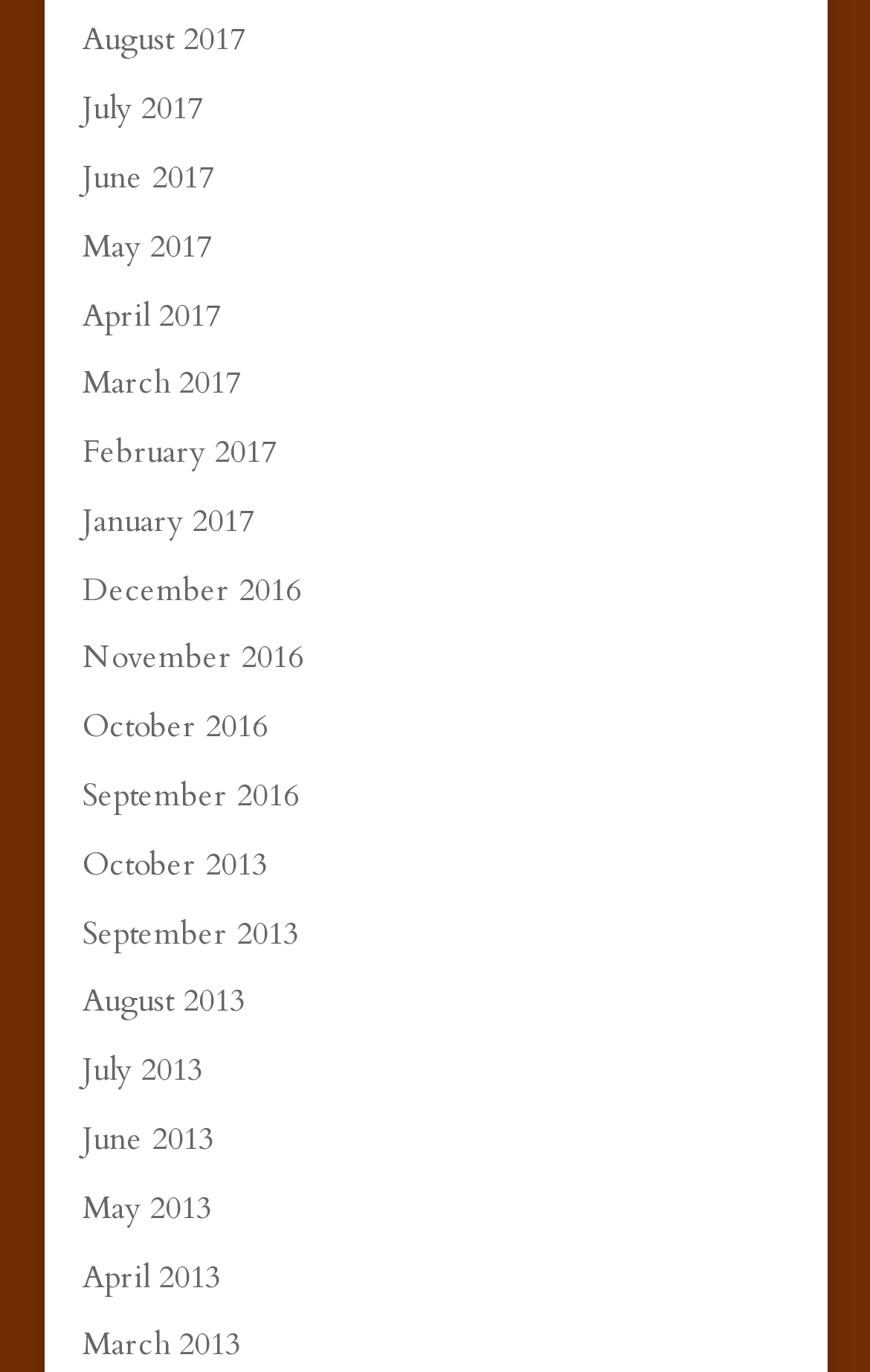Pinpoint the bounding box coordinates of the element to be clicked to execute the instruction: "check April 2013".

[0.095, 0.915, 0.254, 0.946]